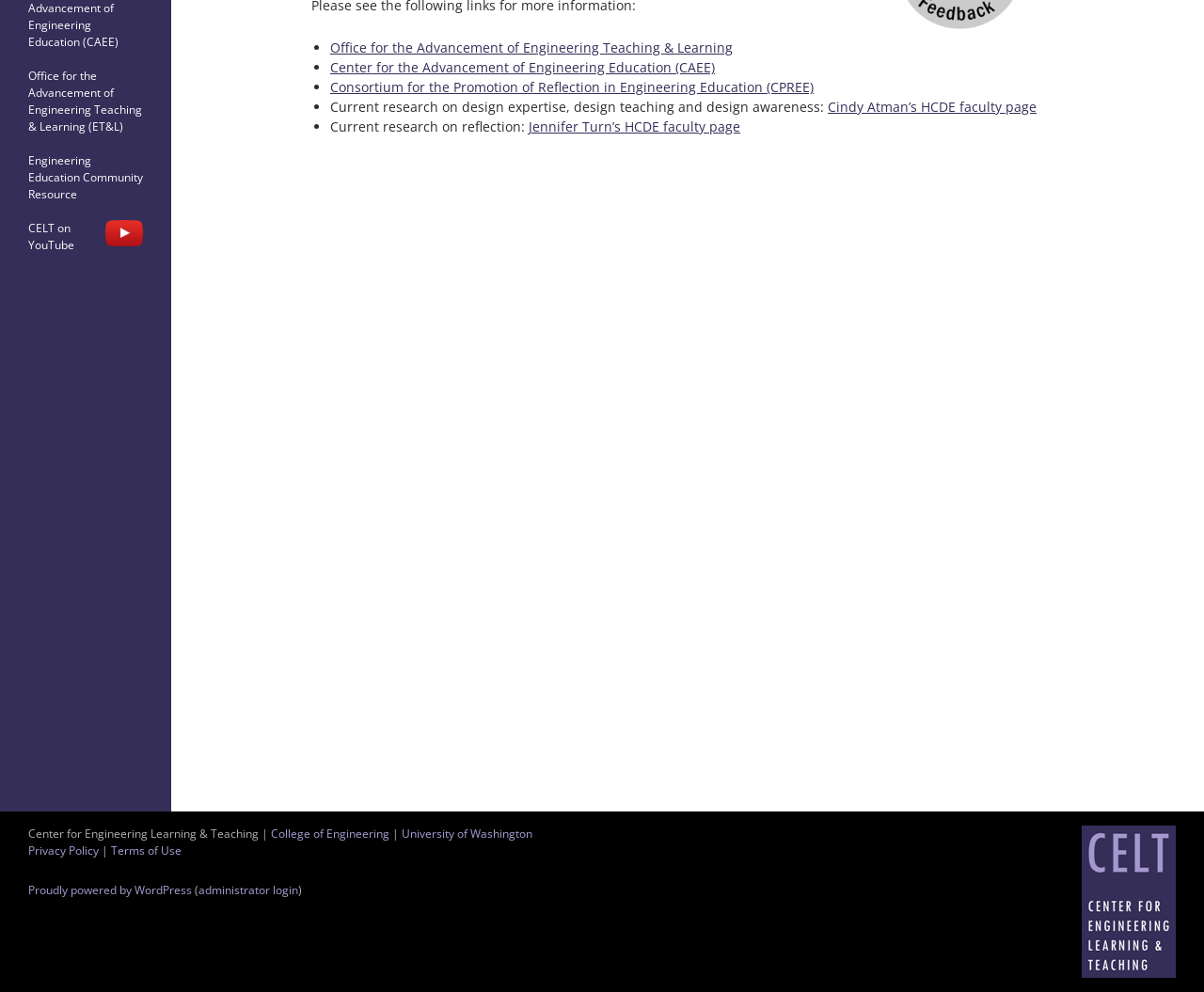Bounding box coordinates are given in the format (top-left x, top-left y, bottom-right x, bottom-right y). All values should be floating point numbers between 0 and 1. Provide the bounding box coordinate for the UI element described as: Proudly powered by WordPress

[0.023, 0.889, 0.159, 0.906]